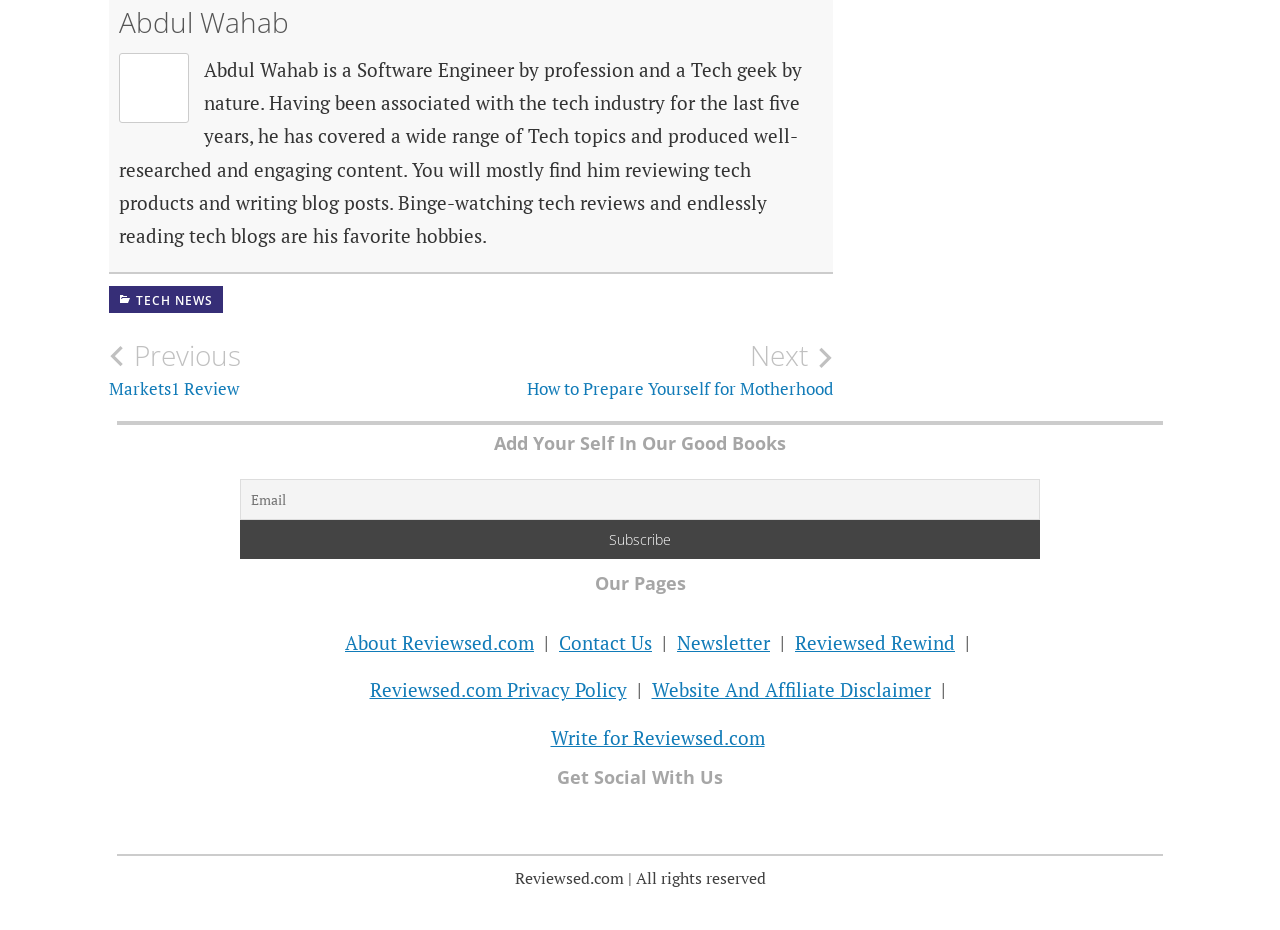Please identify the bounding box coordinates of the element that needs to be clicked to execute the following command: "Subscribe to the newsletter". Provide the bounding box using four float numbers between 0 and 1, formatted as [left, top, right, bottom].

[0.188, 0.56, 0.812, 0.601]